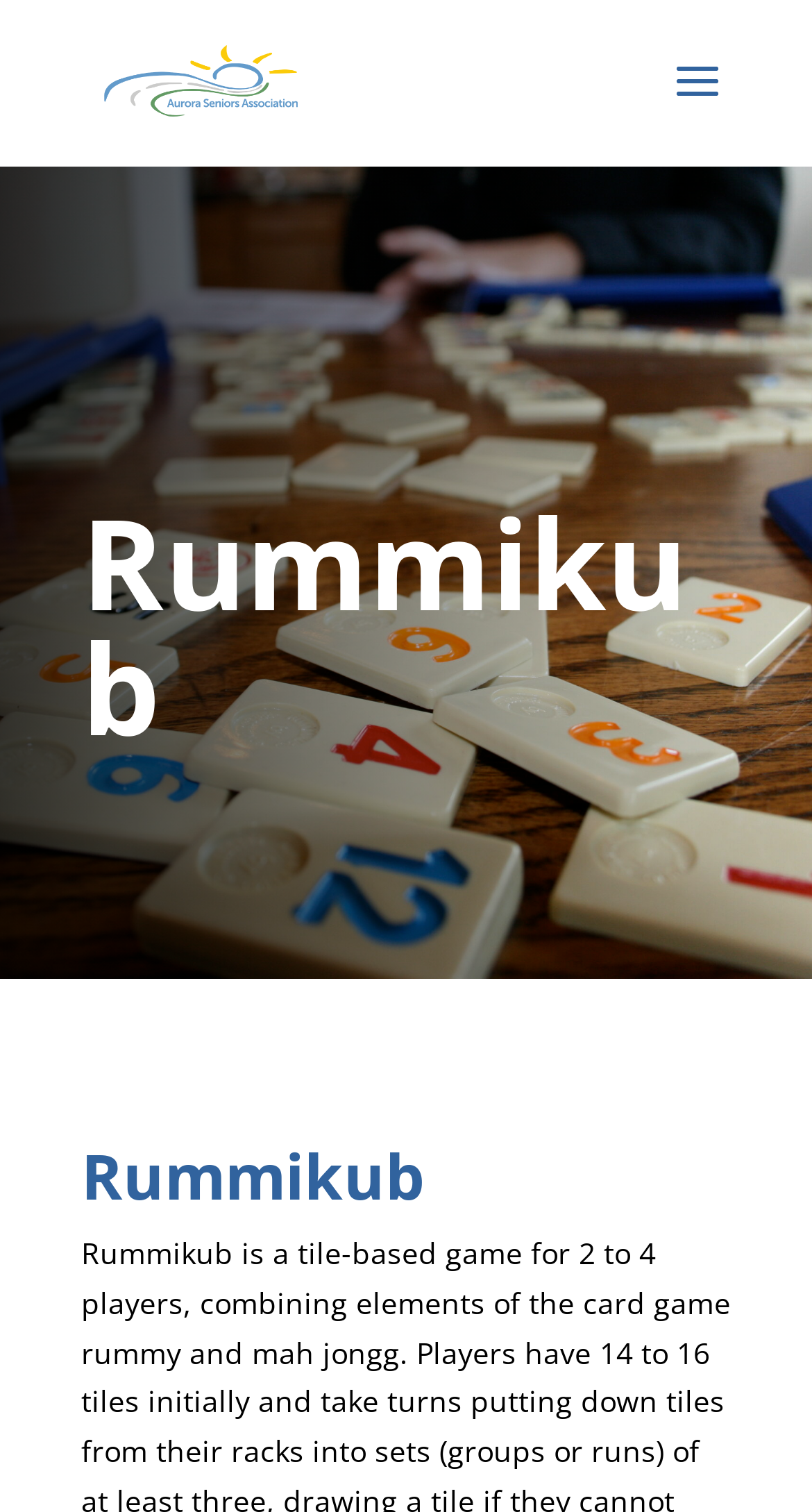Using the provided description alt="Aurora Seniors Association", find the bounding box coordinates for the UI element. Provide the coordinates in (top-left x, top-left y, bottom-right x, bottom-right y) format, ensuring all values are between 0 and 1.

[0.11, 0.04, 0.384, 0.066]